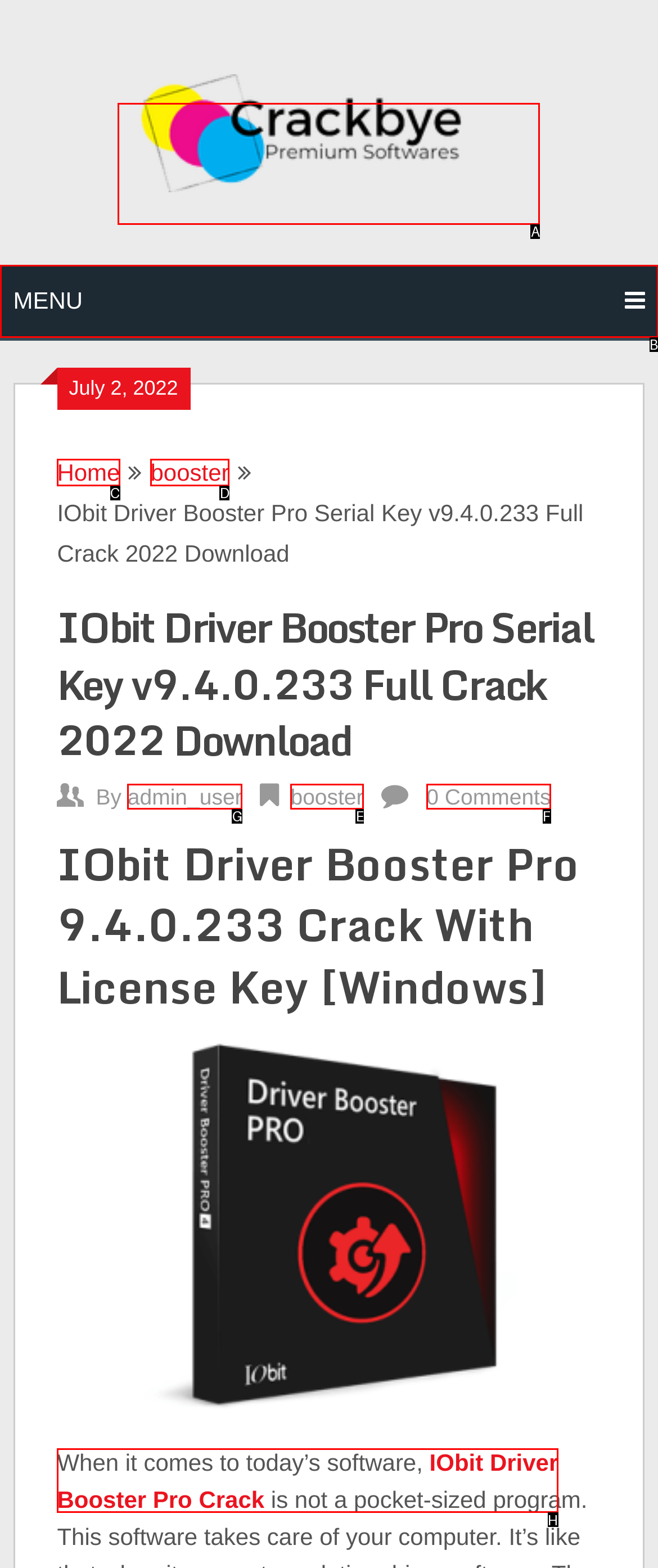Given the task: visit admin_user's profile, tell me which HTML element to click on.
Answer with the letter of the correct option from the given choices.

G